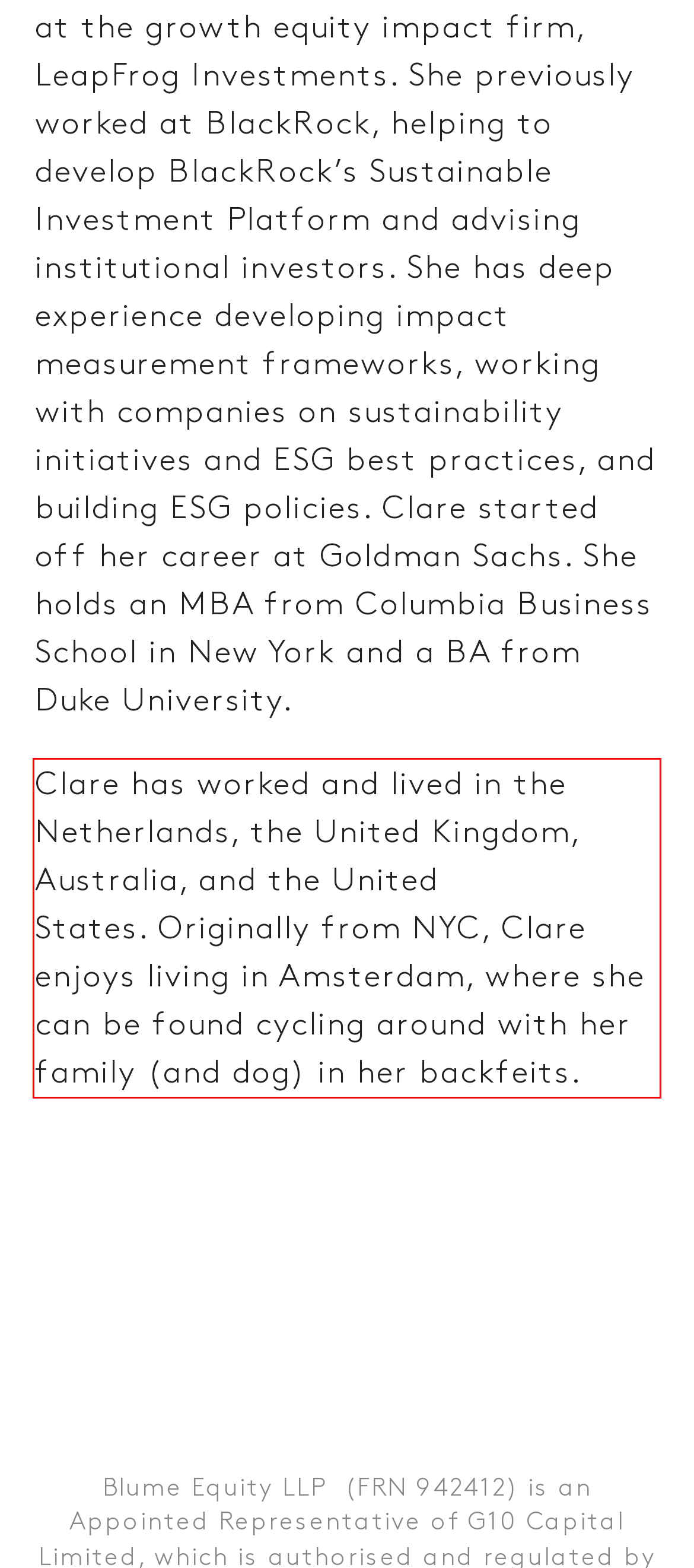Analyze the webpage screenshot and use OCR to recognize the text content in the red bounding box.

Clare has worked and lived in the Netherlands, the United Kingdom, Australia, and the United States. Originally from NYC, Clare enjoys living in Amsterdam, where she can be found cycling around with her family (and dog) in her backfeits.